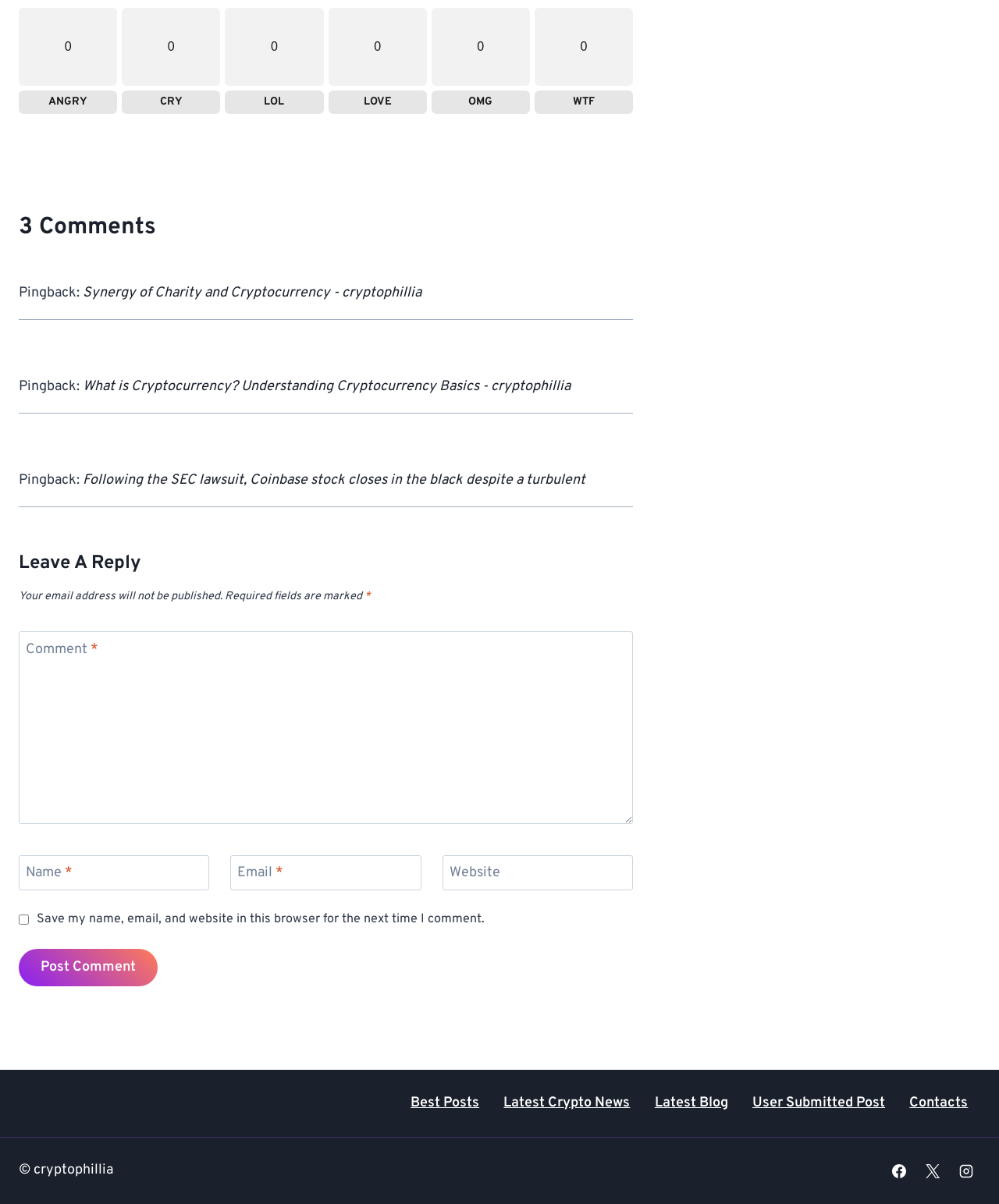Please analyze the image and give a detailed answer to the question:
What is the copyright information on this webpage?

The StaticText '© cryptophillia' at the bottom of the webpage indicates that the copyright information is attributed to cryptophillia.